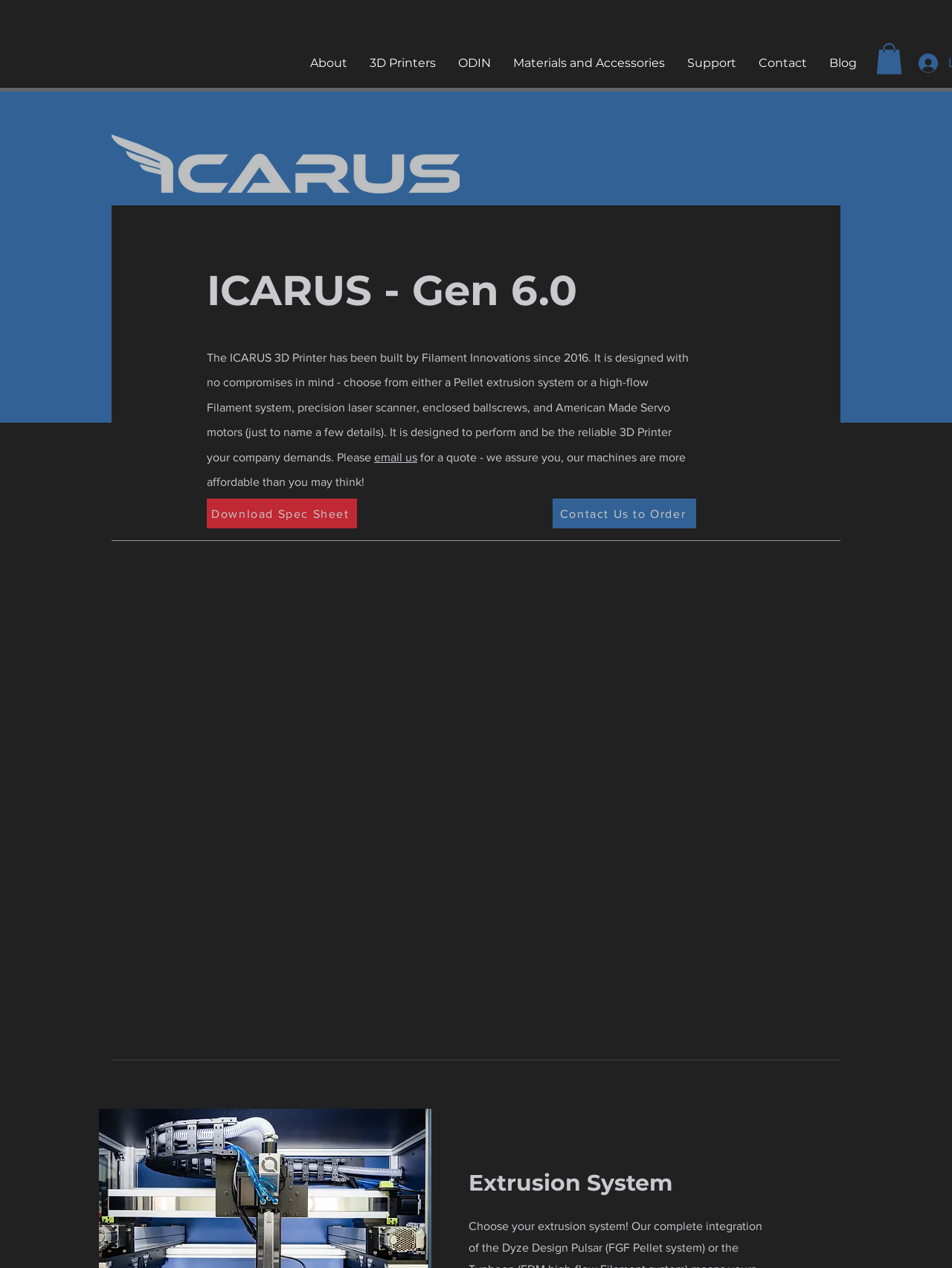Determine the bounding box coordinates of the clickable area required to perform the following instruction: "Email us for a quote". The coordinates should be represented as four float numbers between 0 and 1: [left, top, right, bottom].

[0.393, 0.355, 0.438, 0.365]